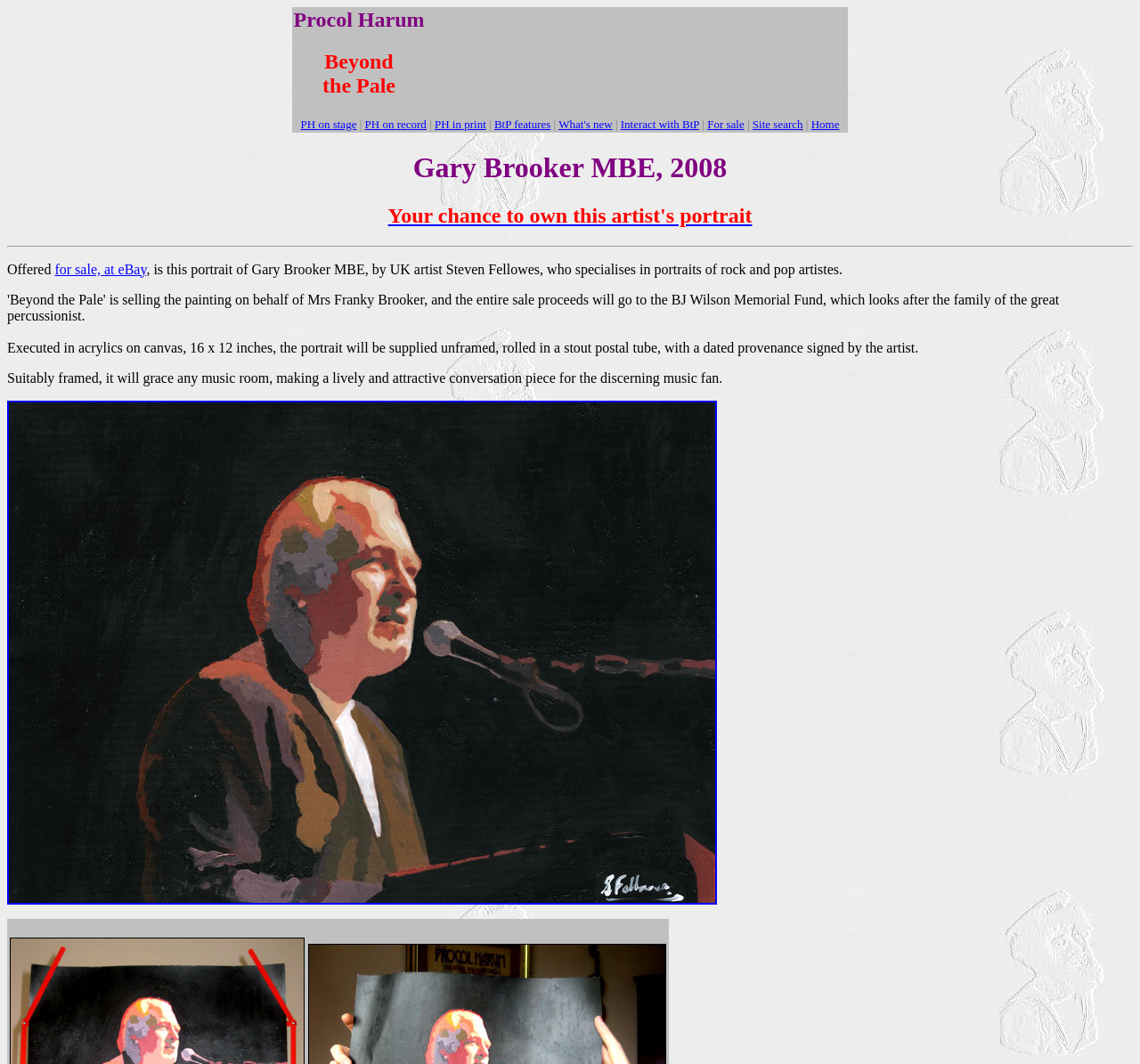Kindly determine the bounding box coordinates of the area that needs to be clicked to fulfill this instruction: "Click on 'PH on stage'".

[0.264, 0.109, 0.313, 0.123]